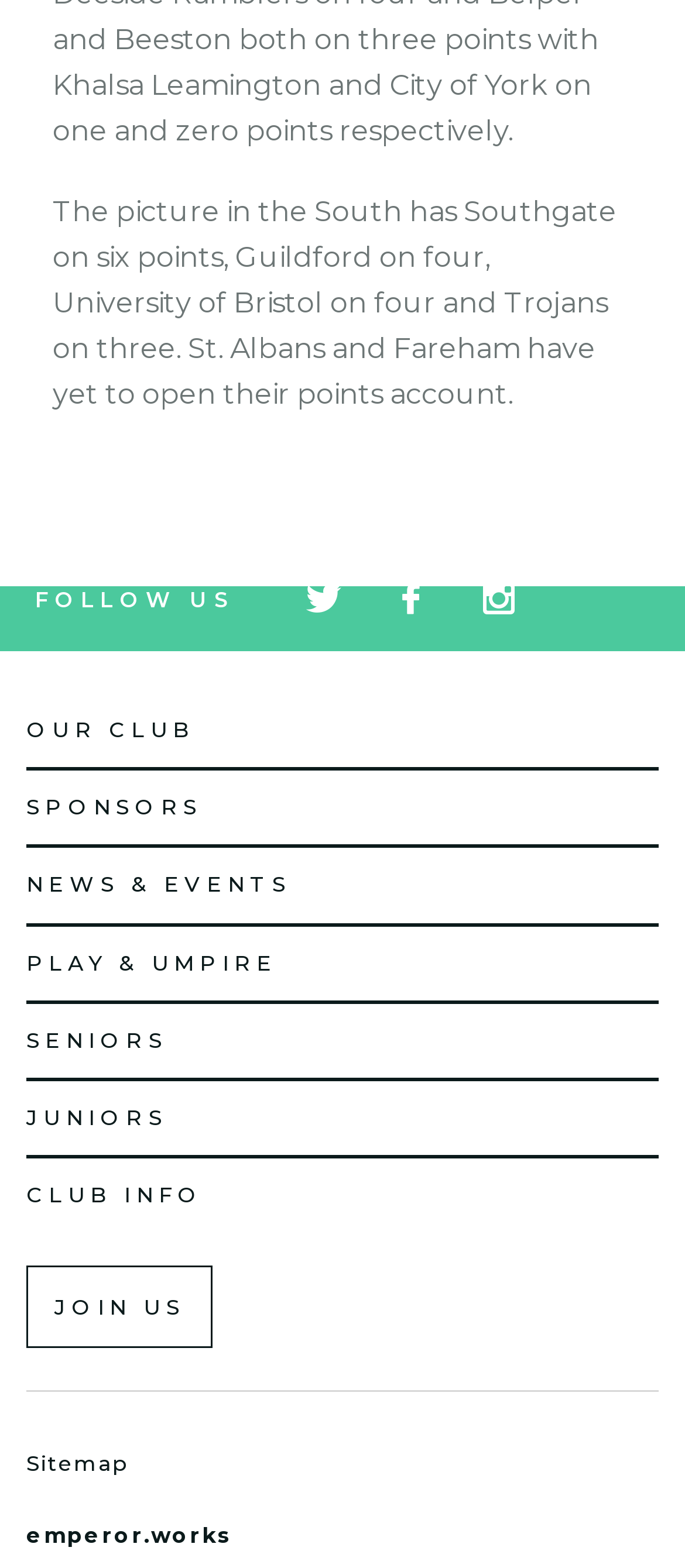Please identify the bounding box coordinates of the element that needs to be clicked to execute the following command: "View OUR CLUB page". Provide the bounding box using four float numbers between 0 and 1, formatted as [left, top, right, bottom].

[0.038, 0.457, 0.285, 0.473]